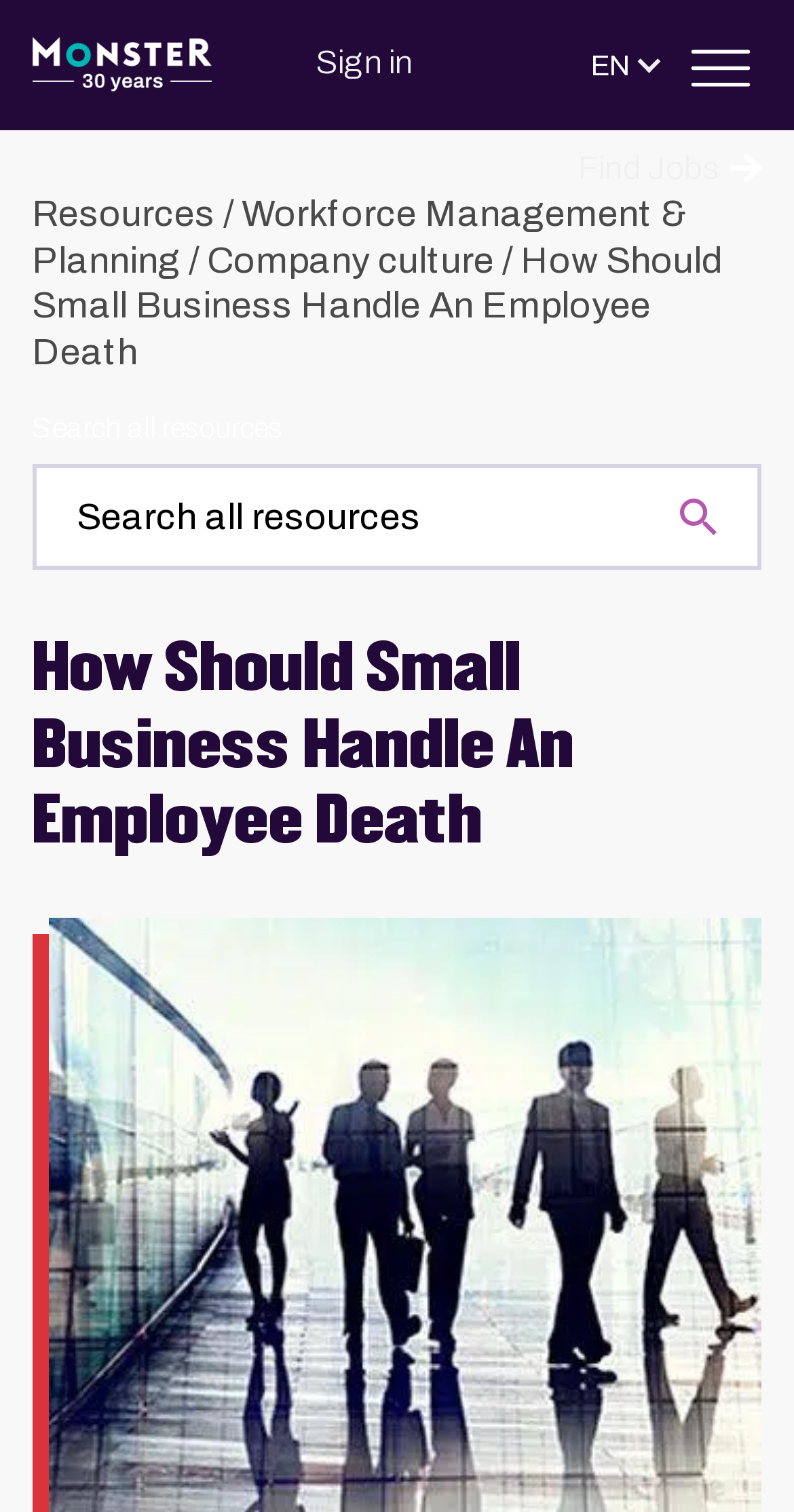Pinpoint the bounding box coordinates of the clickable element needed to complete the instruction: "Click the Monster logo". The coordinates should be provided as four float numbers between 0 and 1: [left, top, right, bottom].

[0.041, 0.022, 0.267, 0.064]